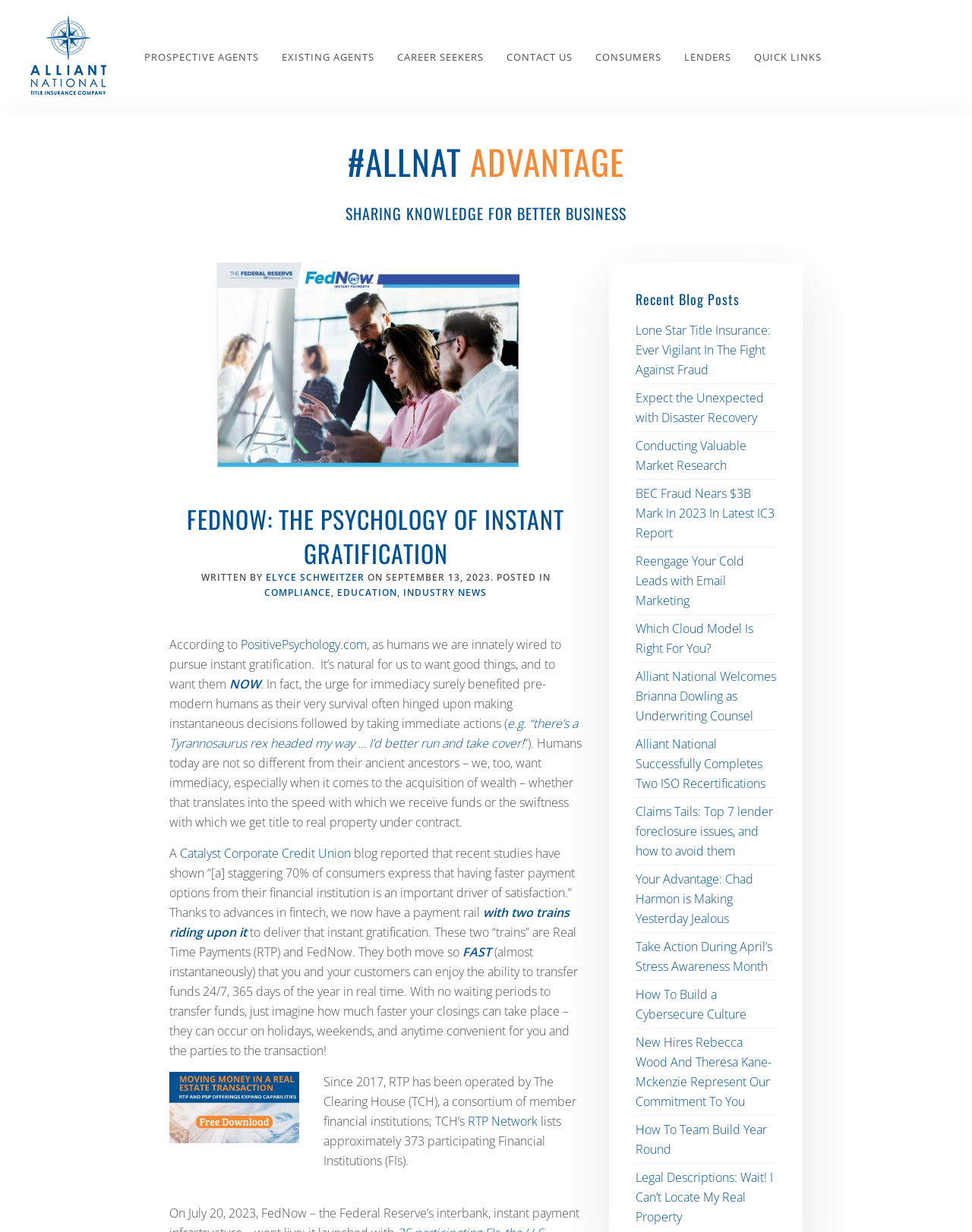Locate the UI element described as follows: "Catalyst Corporate Credit Union". Return the bounding box coordinates as four float numbers between 0 and 1 in the order [left, top, right, bottom].

[0.185, 0.686, 0.361, 0.699]